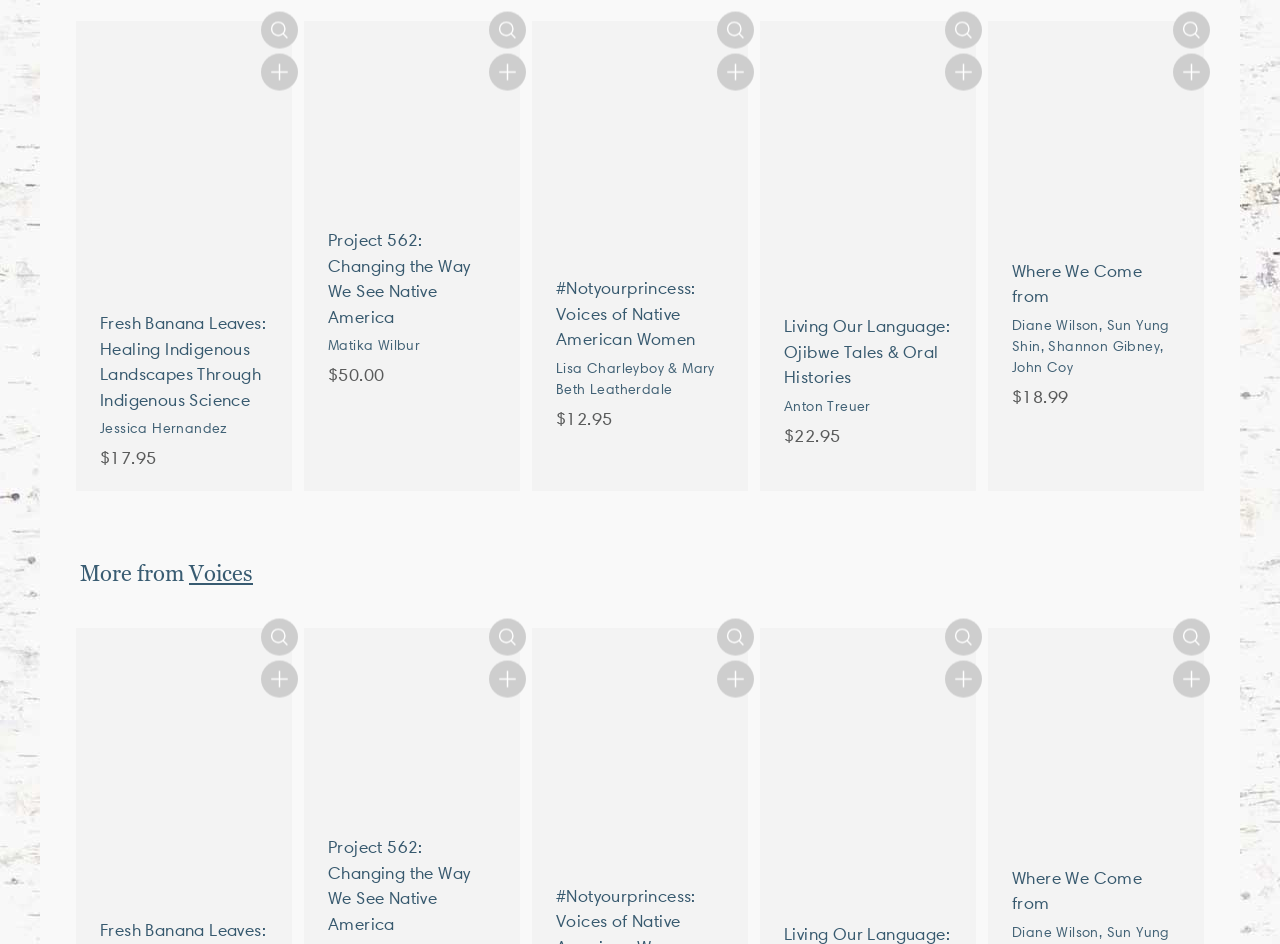Locate the bounding box coordinates of the item that should be clicked to fulfill the instruction: "Click the 'Quick shop' button for 'Fresh Banana Leaves: Healing Indigenous Landscapes Through Indigenous Science'".

[0.204, 0.017, 0.233, 0.056]